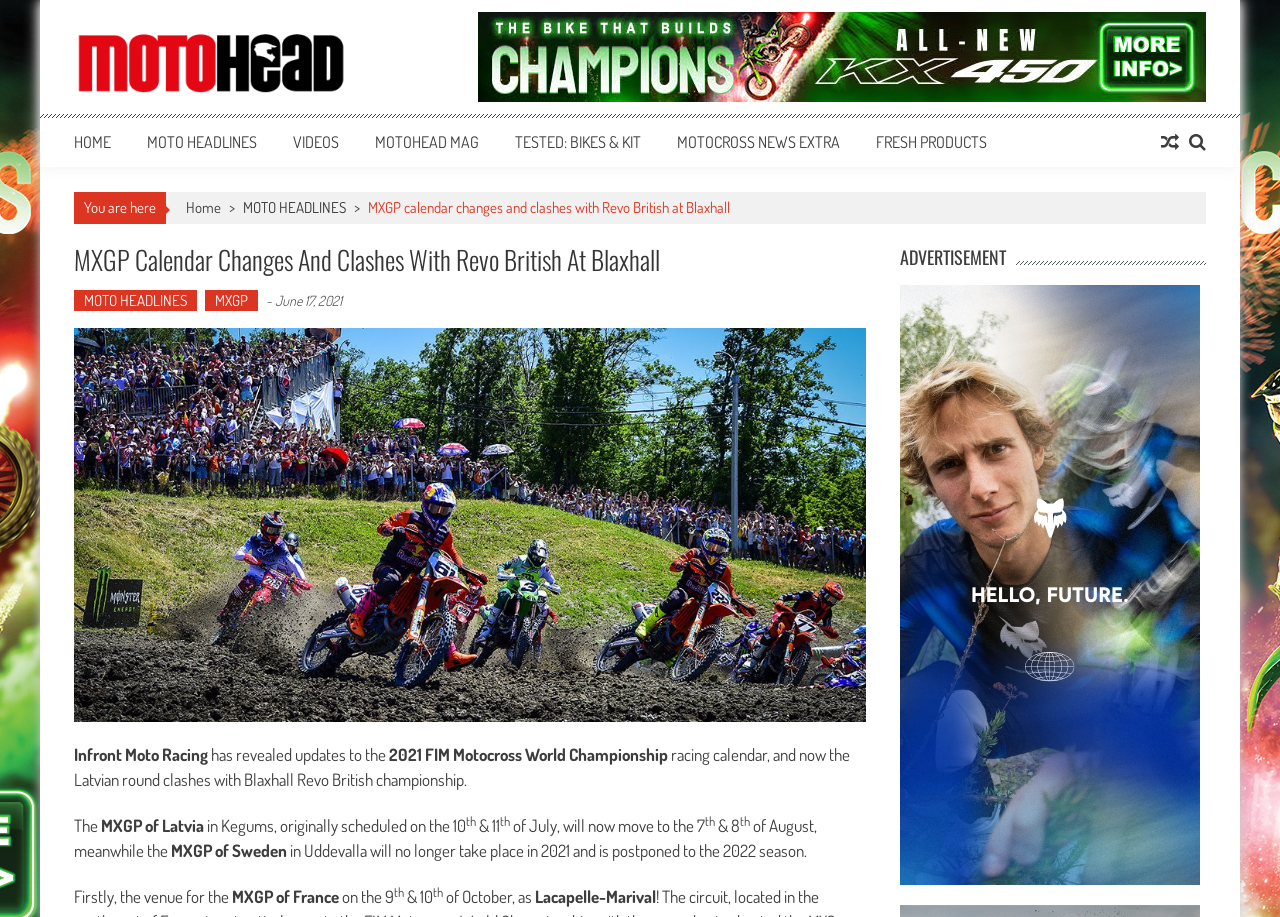Please provide a one-word or short phrase answer to the question:
How many images are there in the webpage?

3